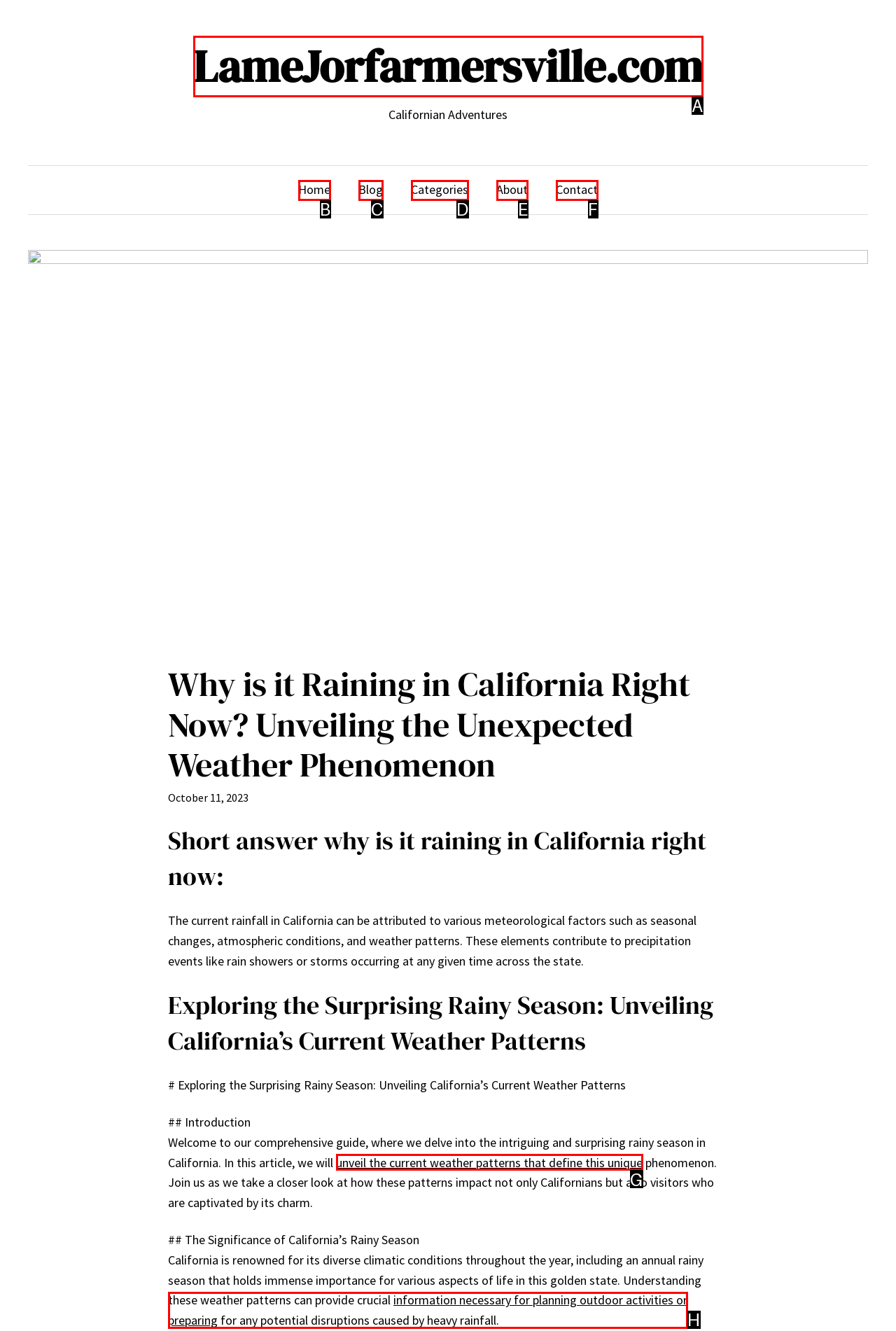Identify the HTML element that corresponds to the following description: LameJorfarmersville.com Provide the letter of the best matching option.

A